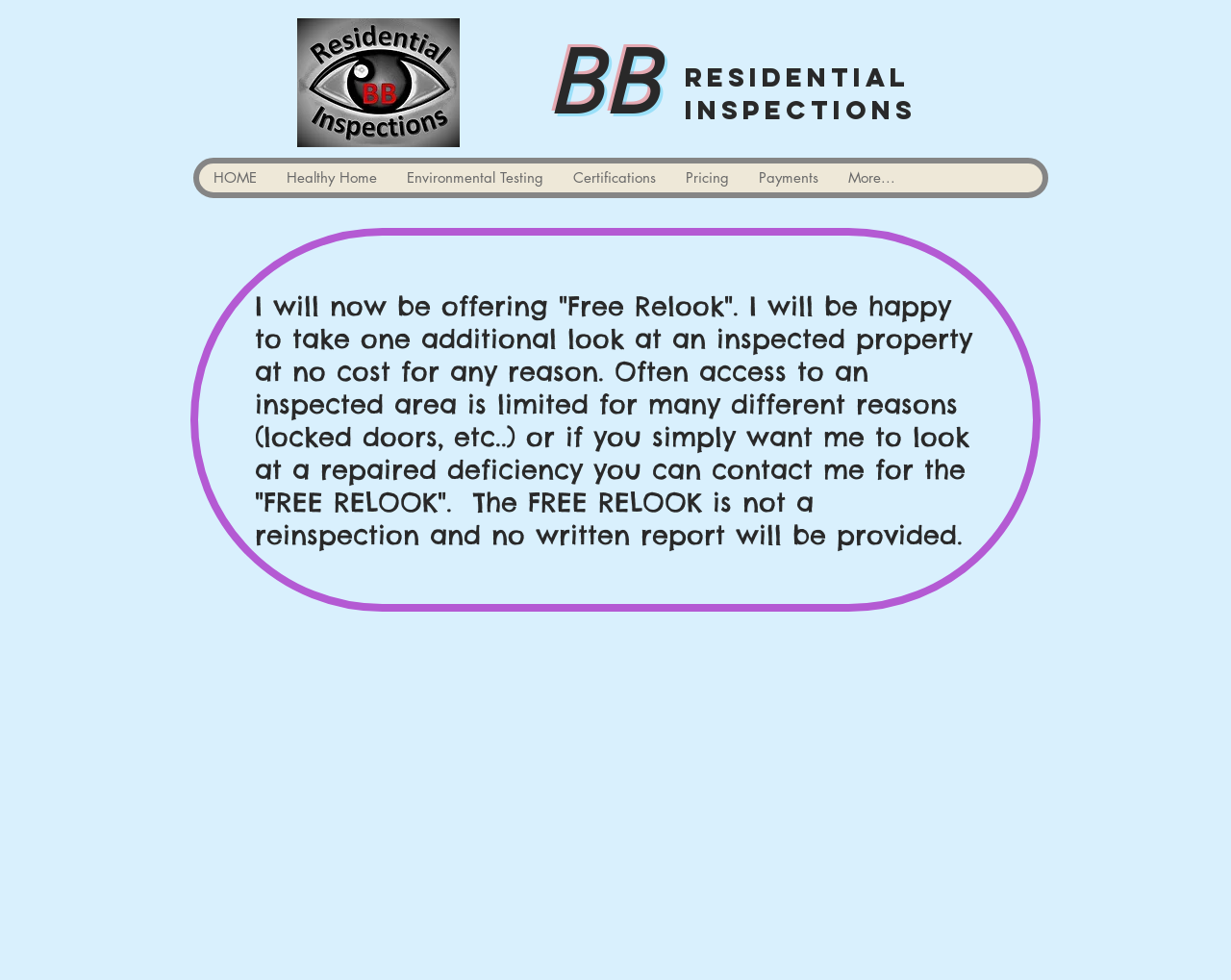Extract the bounding box for the UI element that matches this description: "Healthy Home".

[0.22, 0.167, 0.318, 0.196]